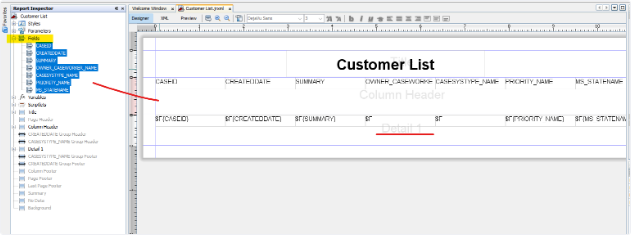What type of data is being organized in the table?
Please provide a comprehensive and detailed answer to the question.

The data fields arranged across the width of the document, such as 'CASH', 'CREATEDATE', 'SUMMARY', 'OWNER', and several other identifiers, suggest that the type of data being organized in the table is customer-related information.